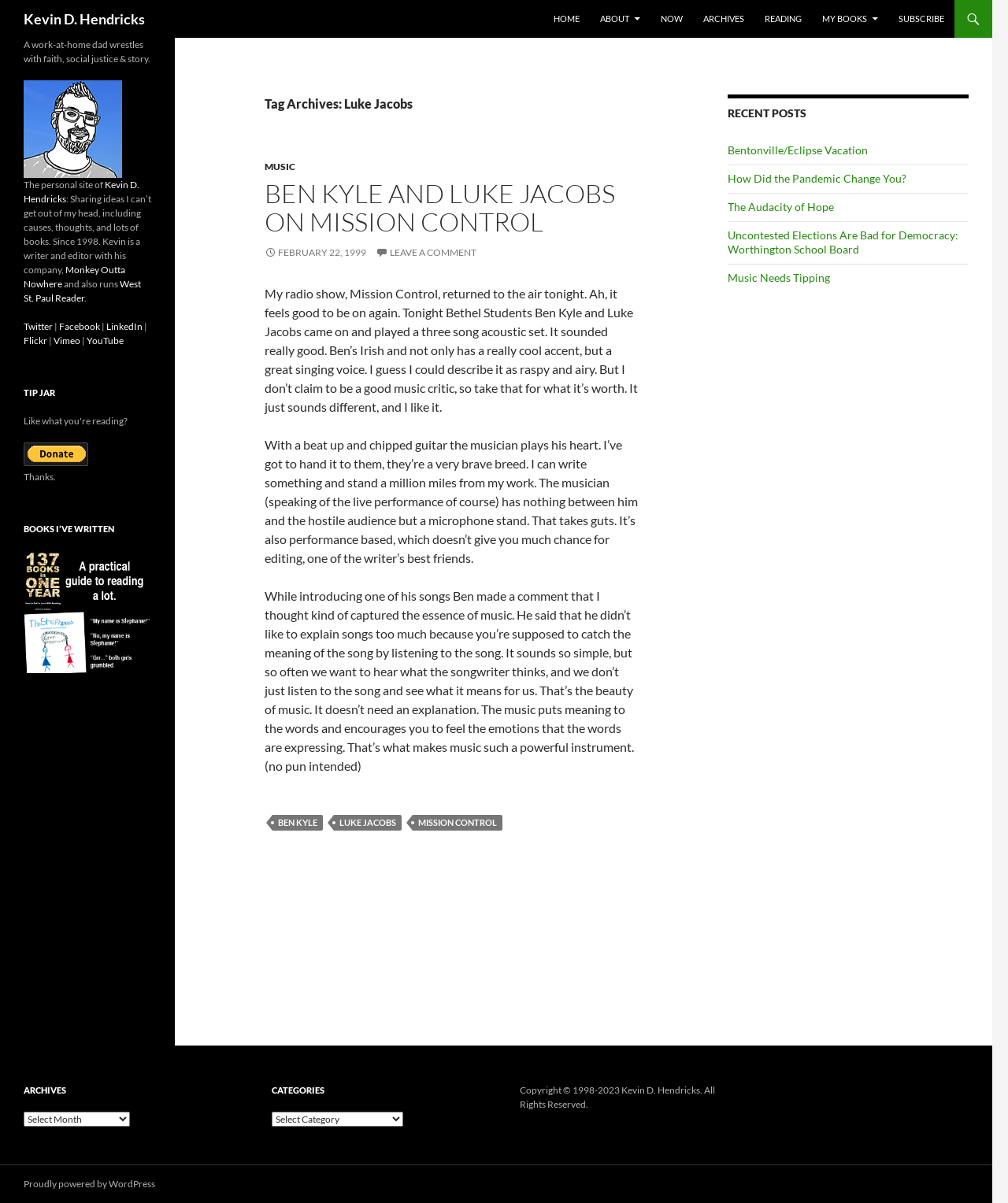What is the purpose of the 'TIP JAR' section?
Please elaborate on the answer to the question with detailed information.

I found the 'TIP JAR' section with a PayPal button, which suggests that it is a way for visitors to donate or tip the owner of the webpage, Kevin D. Hendricks.